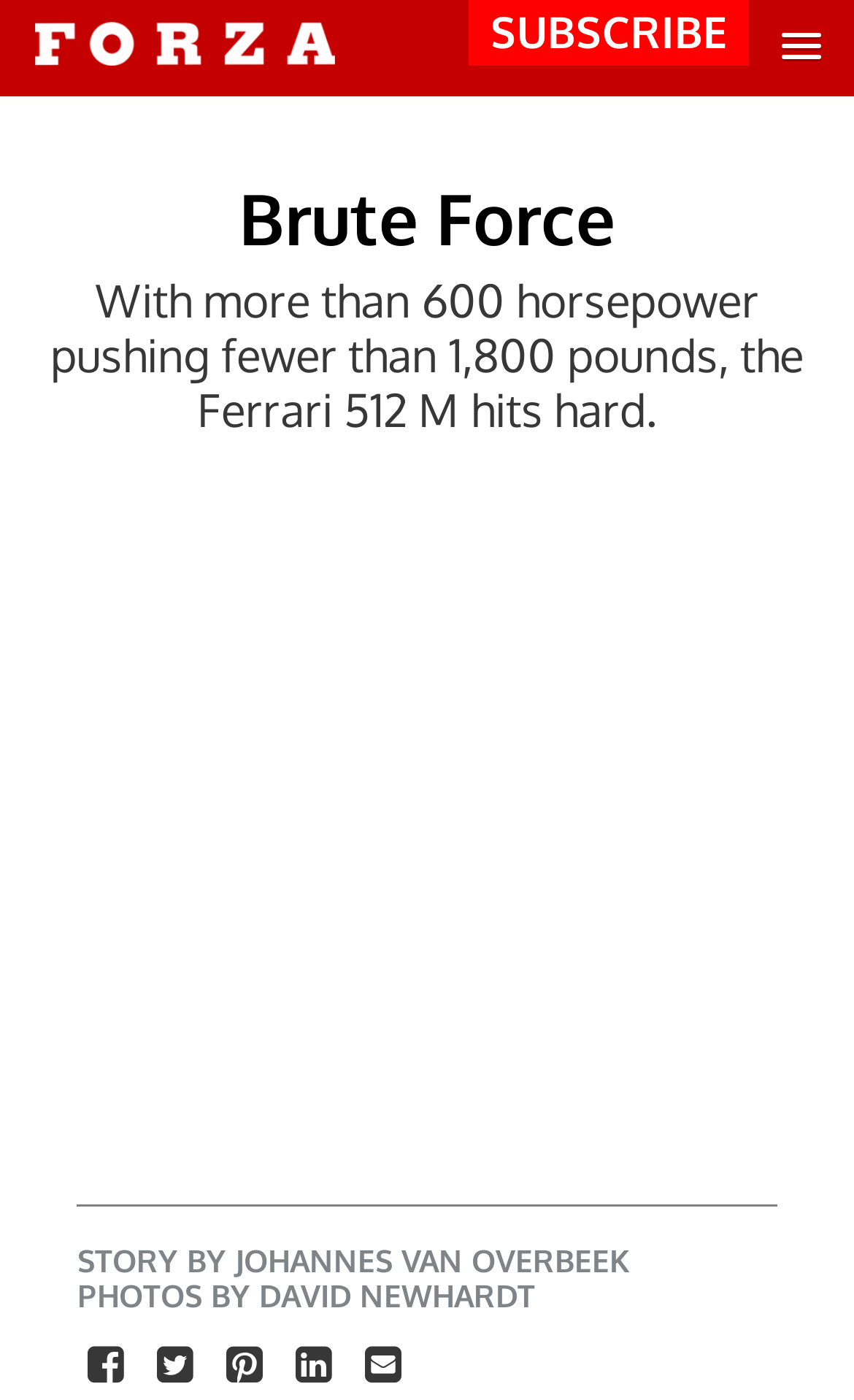Please reply to the following question using a single word or phrase: 
What is the purpose of the button at the top right corner?

Mobile Menu